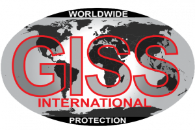Describe the image with as much detail as possible.

The image features the logo of GISS International, a global security organization. The design includes a stylized map of the world, symbolizing the expansive reach of their protection services. The logo prominently displays the words "GISS" in bold red letters, emphasized against a gray backdrop, with "INTERNATIONAL" situated underneath. The phrase "WORLDWIDE PROTECTION" appears at the bottom, reinforcing the brand's commitment to security across the globe. This logo serves as a visual representation of GISS International's mission to provide comprehensive security solutions worldwide.